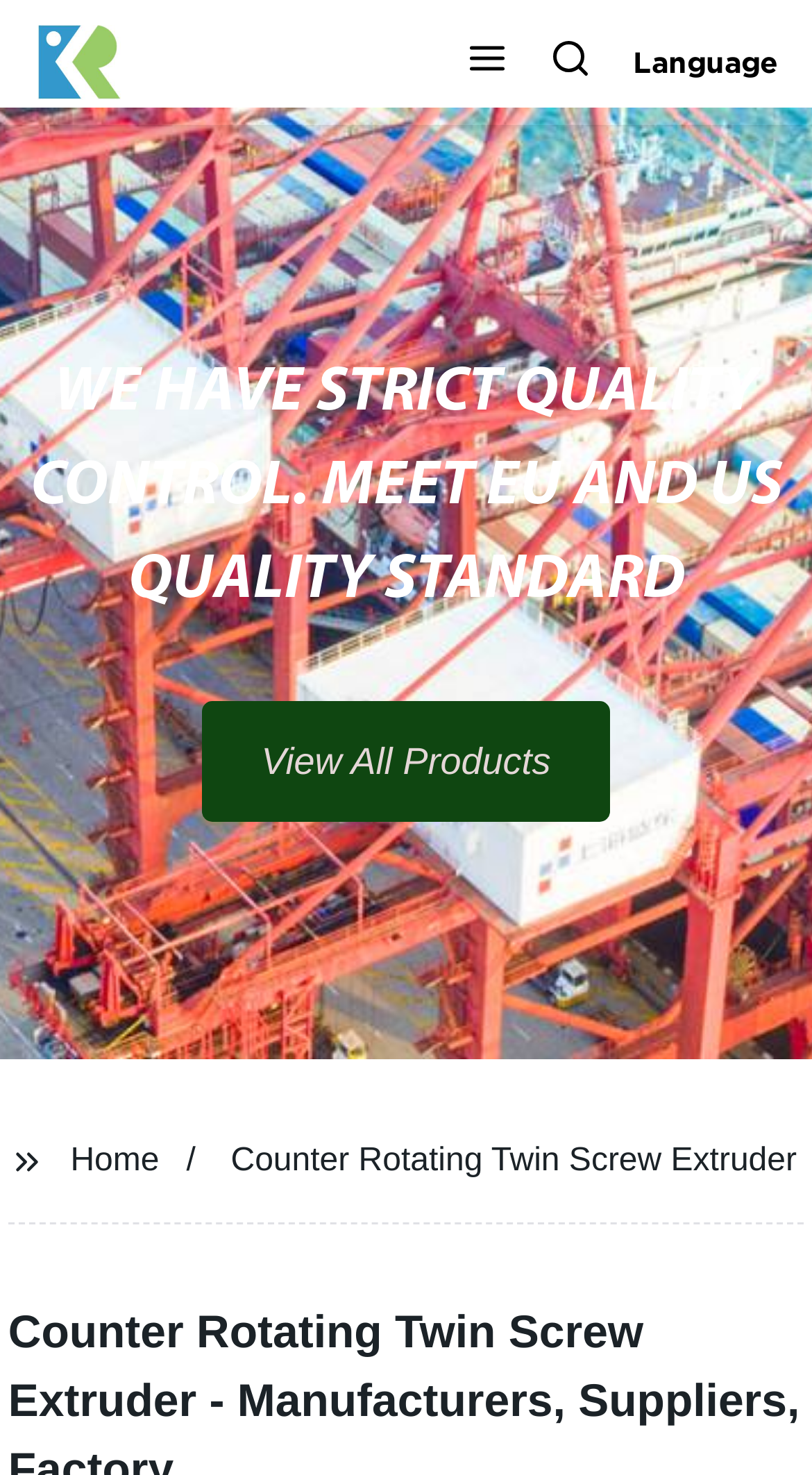Is there a search bar on the webpage? Analyze the screenshot and reply with just one word or a short phrase.

Yes